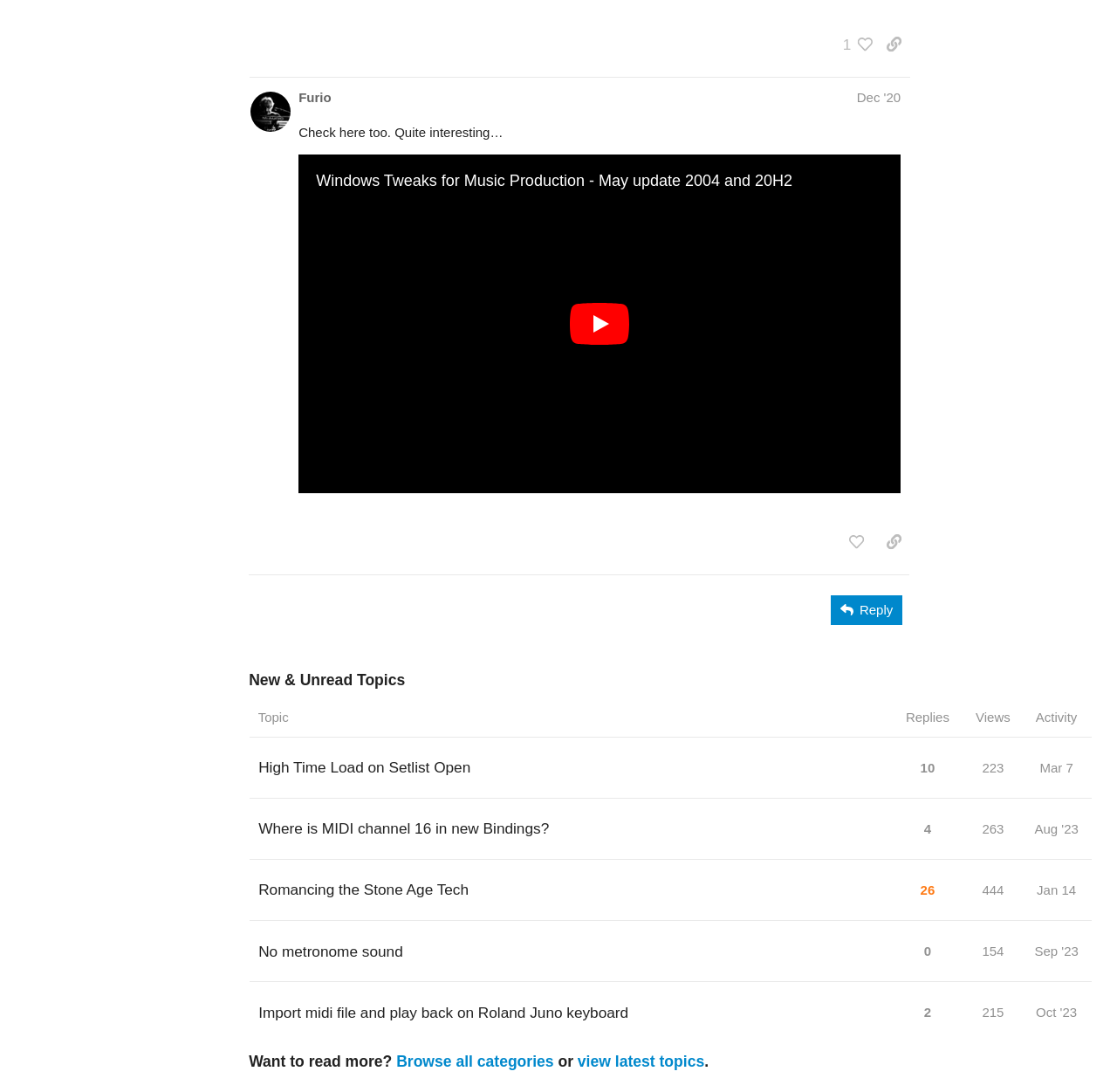Who liked the post by Furio?
Please use the image to provide a one-word or short phrase answer.

1 person